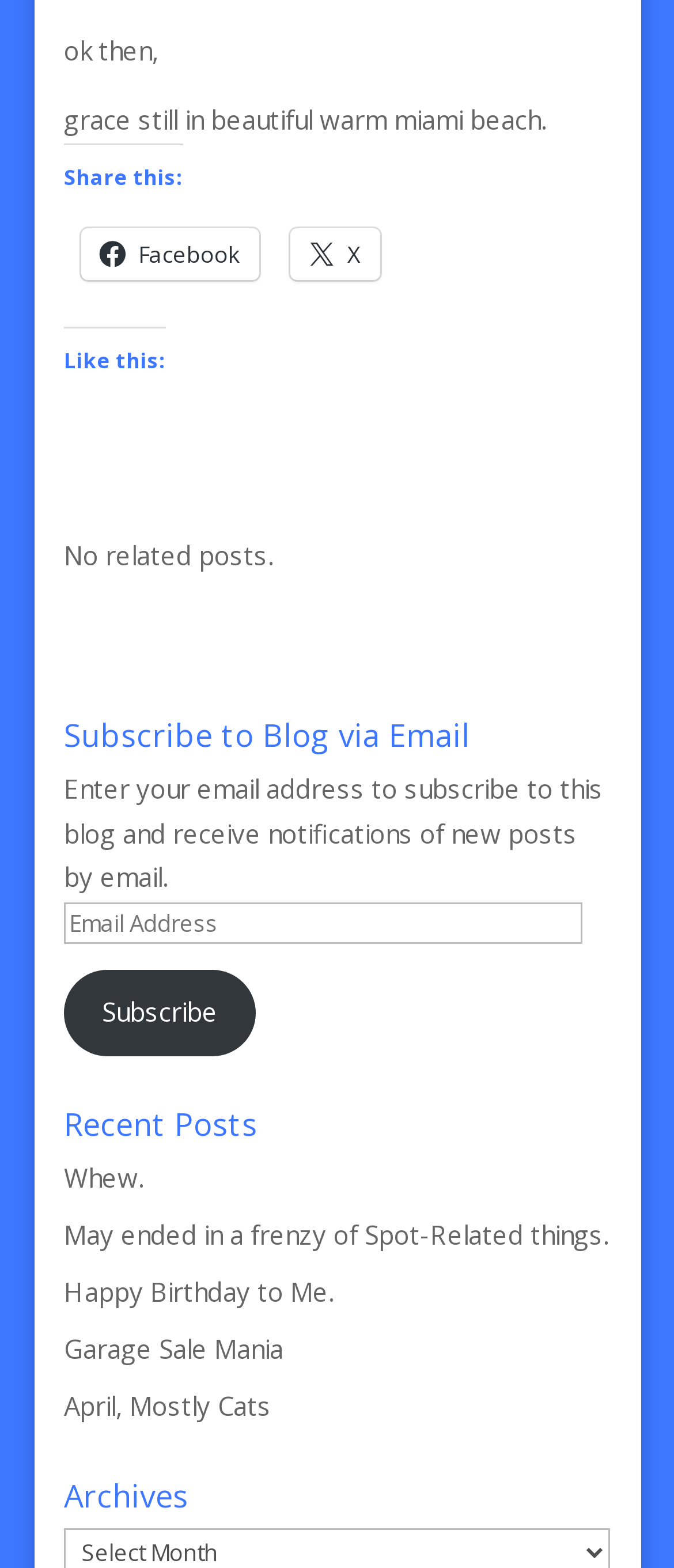Identify the bounding box coordinates of the section that should be clicked to achieve the task described: "Enter email address to subscribe".

[0.095, 0.575, 0.864, 0.602]